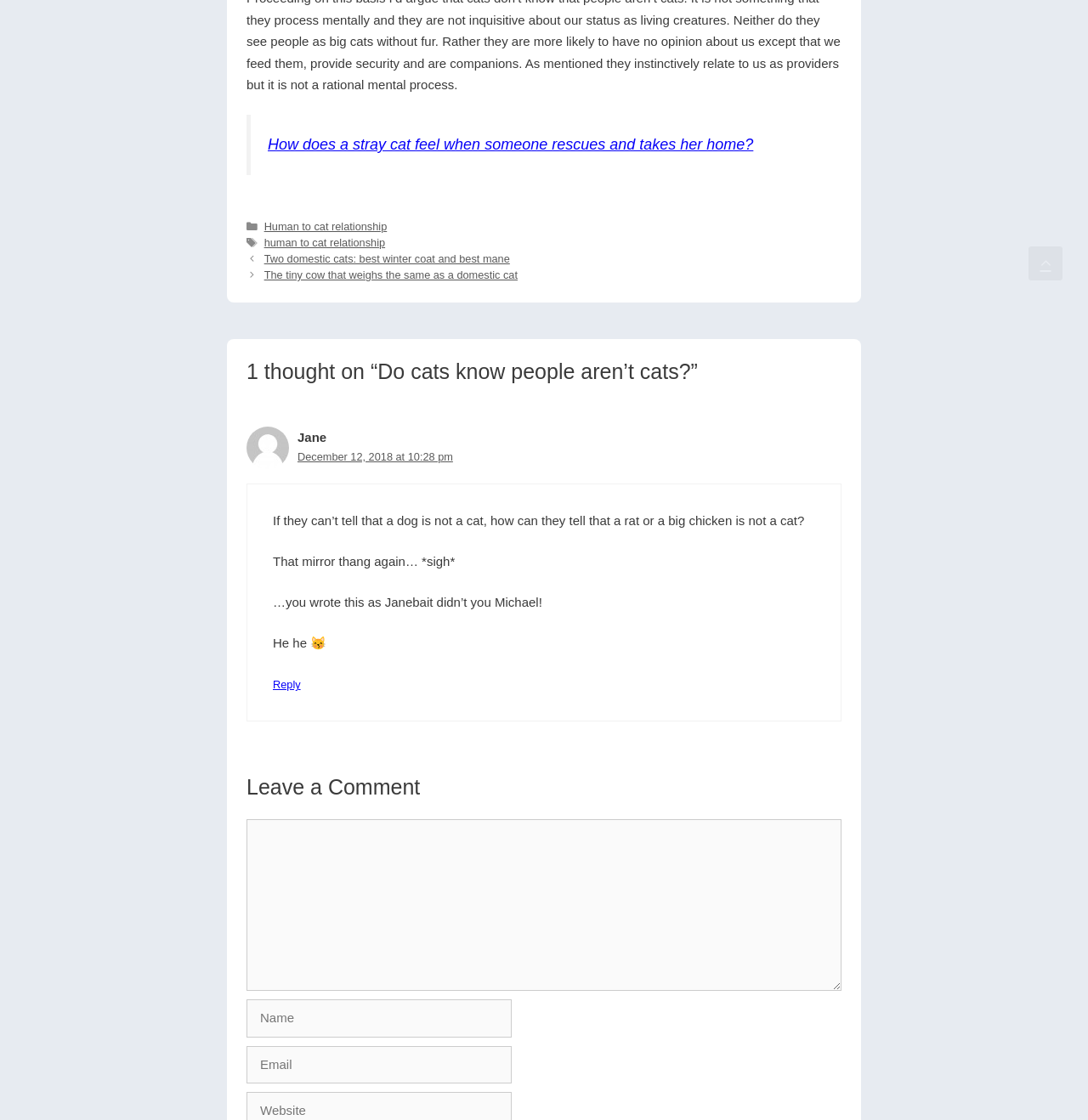Pinpoint the bounding box coordinates of the clickable element needed to complete the instruction: "Click on the link to read about human to cat relationship". The coordinates should be provided as four float numbers between 0 and 1: [left, top, right, bottom].

[0.243, 0.196, 0.356, 0.208]